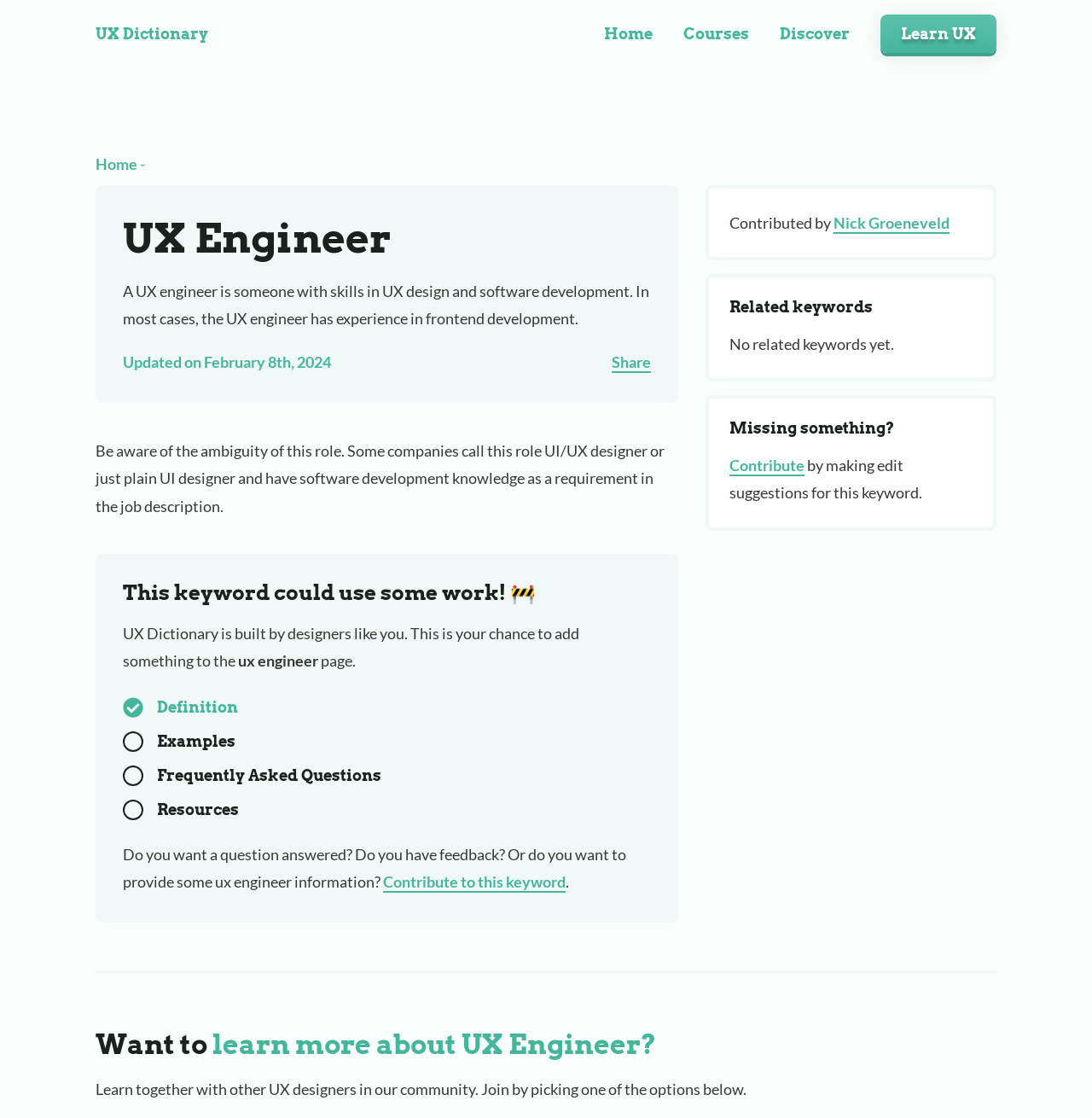Please find the bounding box coordinates of the clickable region needed to complete the following instruction: "Click on the 'Trump fleeces FEMA' article". The bounding box coordinates must consist of four float numbers between 0 and 1, i.e., [left, top, right, bottom].

None